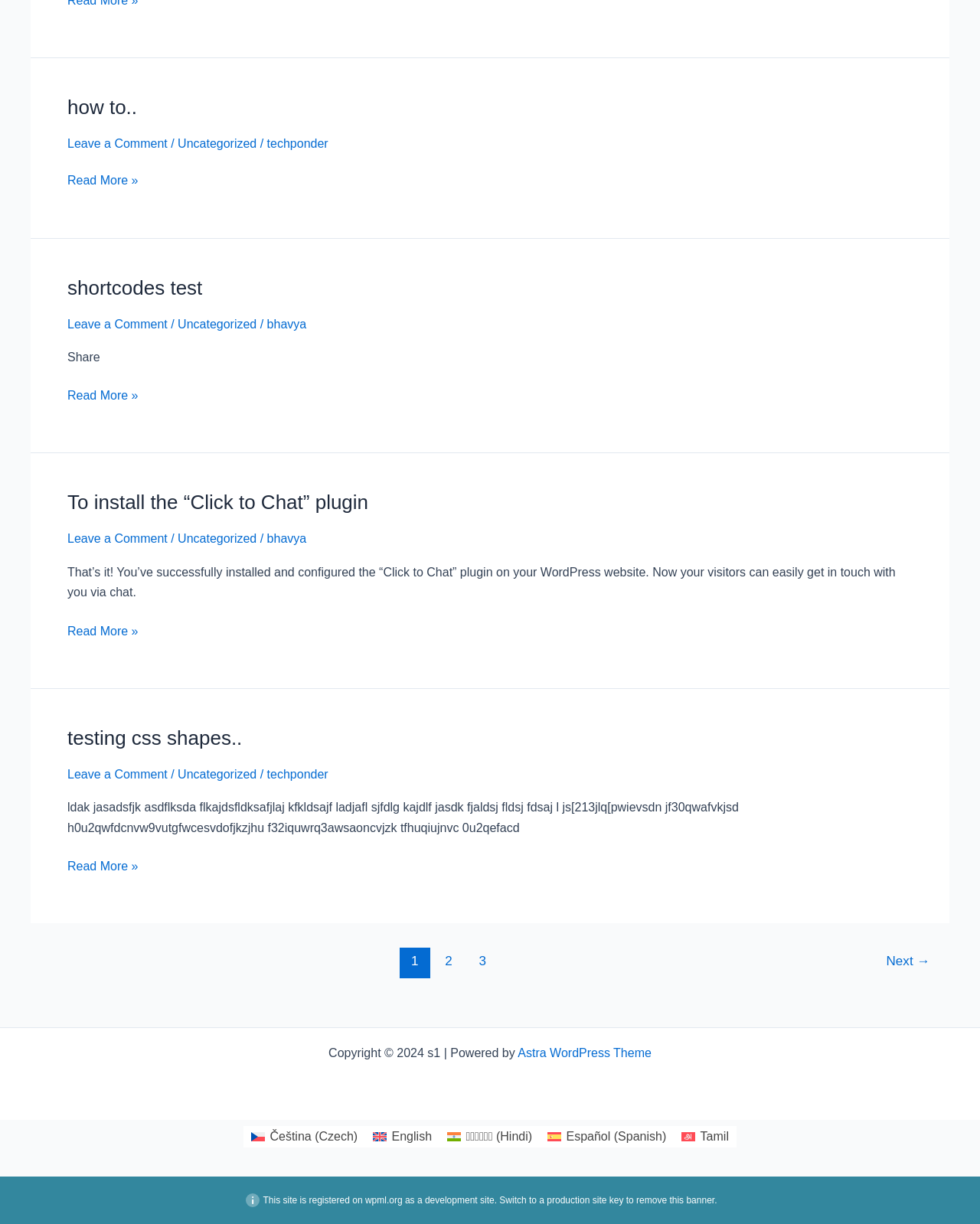Locate the bounding box coordinates of the clickable element to fulfill the following instruction: "Install the 'Click to Chat' plugin". Provide the coordinates as four float numbers between 0 and 1 in the format [left, top, right, bottom].

[0.069, 0.401, 0.376, 0.42]